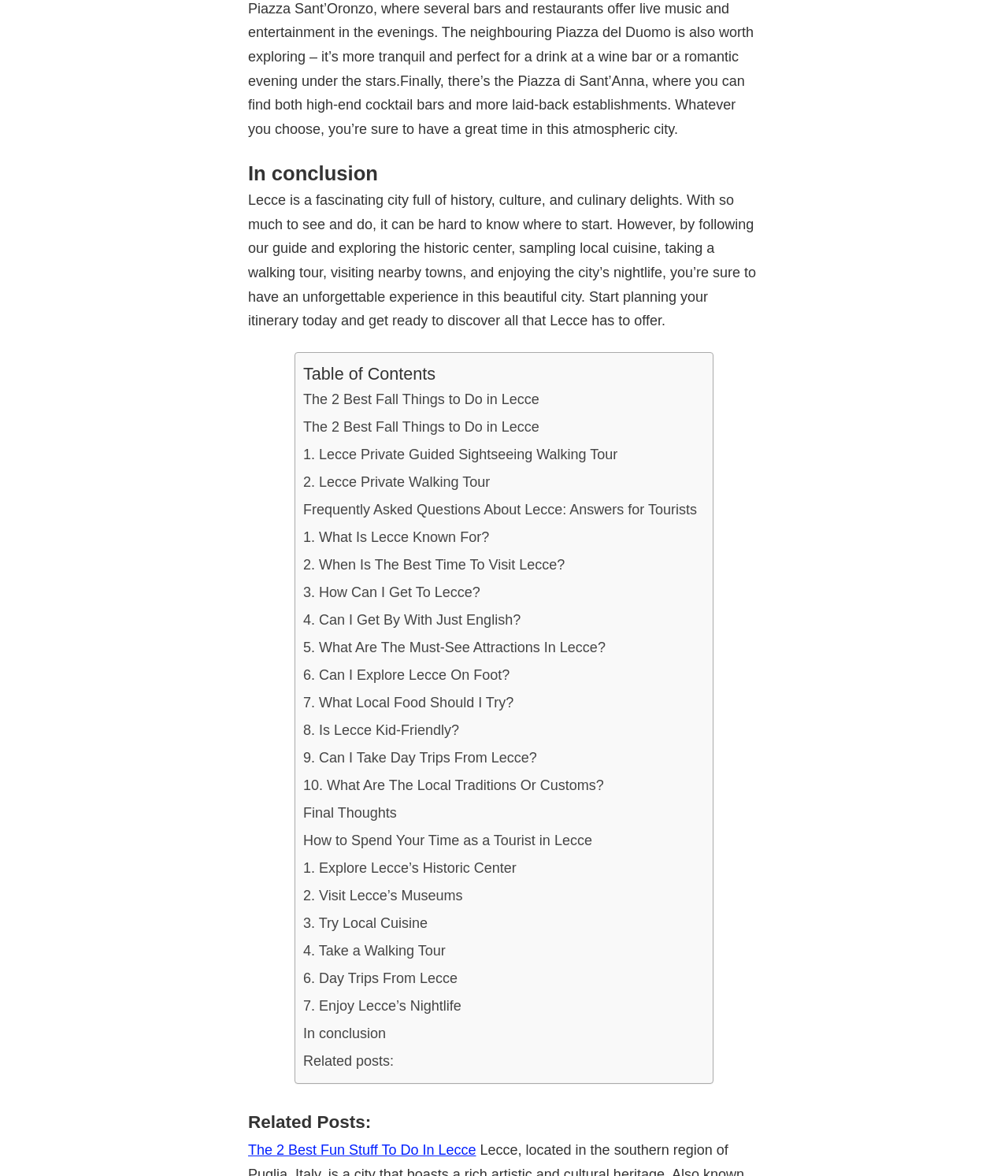Use a single word or phrase to answer the question:
What is the last section of the webpage?

Related Posts